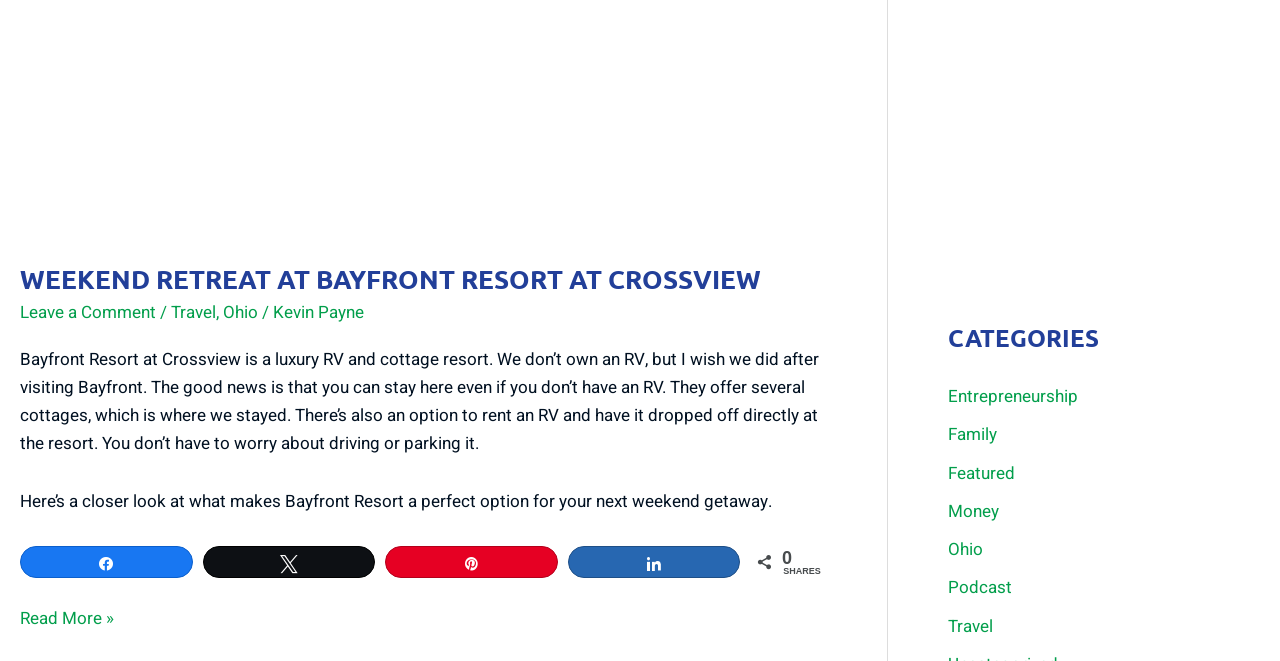Find the bounding box coordinates of the element you need to click on to perform this action: 'Read more about the weekend retreat at Bayfront Resort'. The coordinates should be represented by four float values between 0 and 1, in the format [left, top, right, bottom].

[0.016, 0.916, 0.089, 0.958]